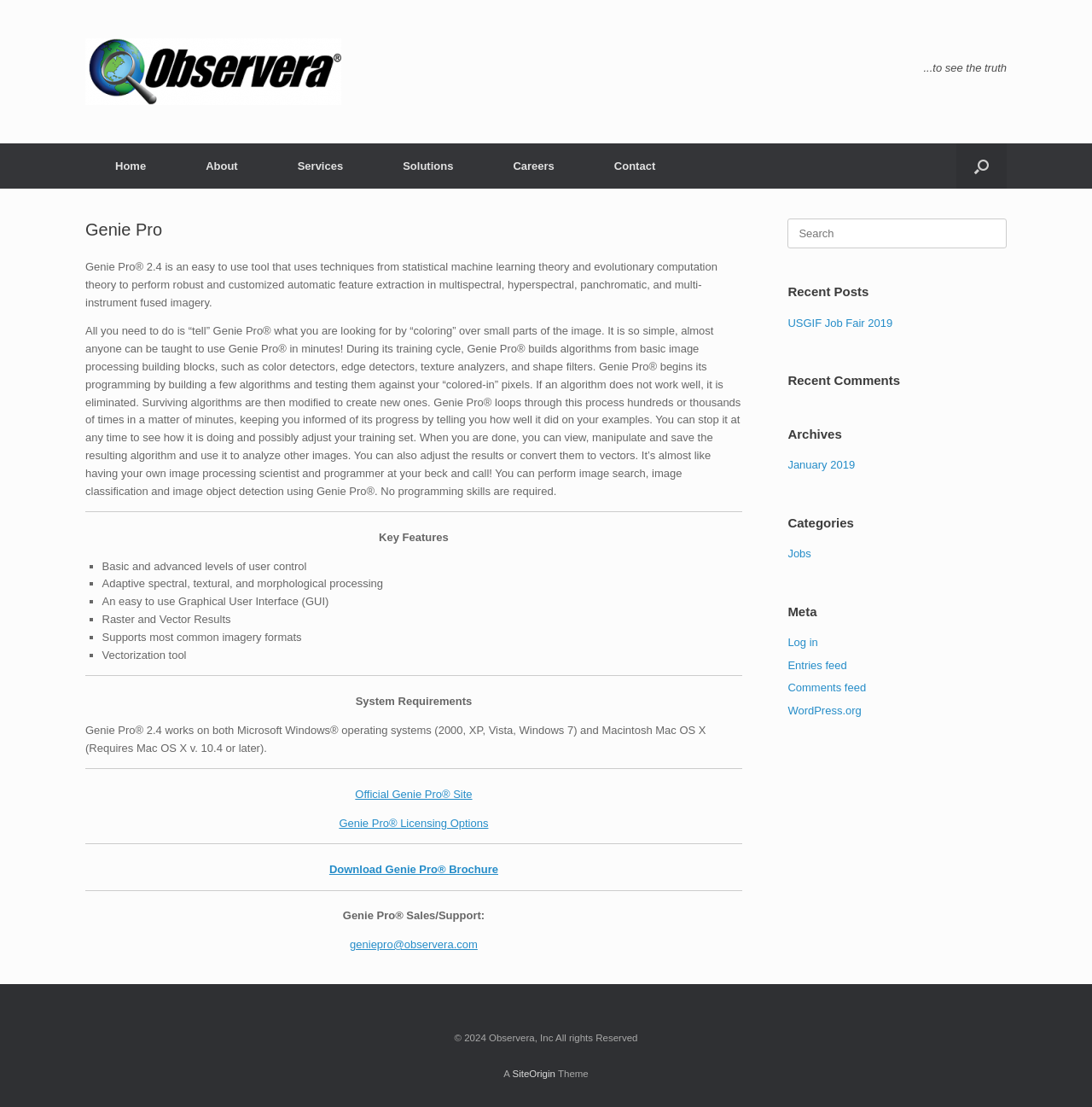Show the bounding box coordinates of the element that should be clicked to complete the task: "Click the Home link".

[0.078, 0.13, 0.161, 0.17]